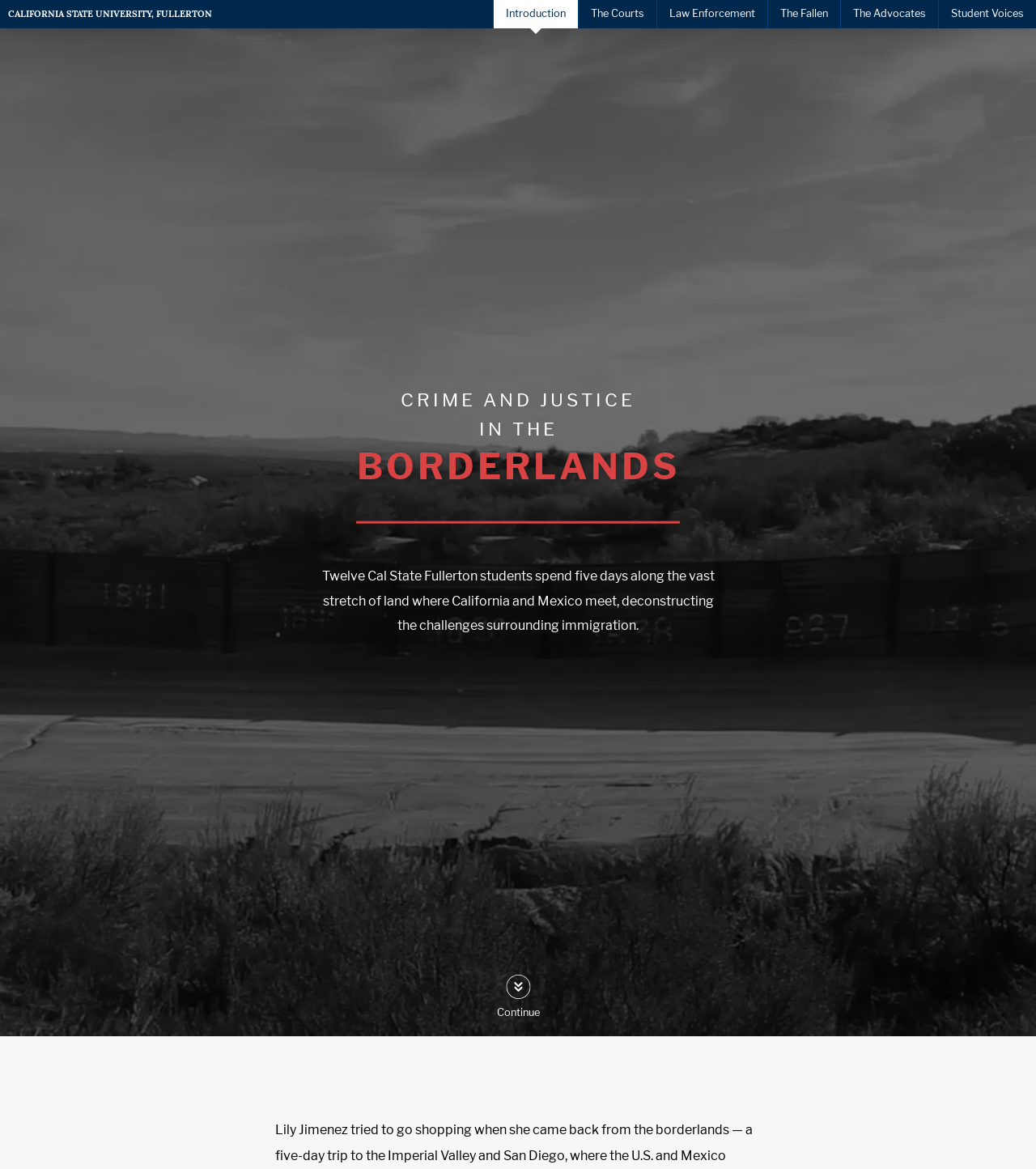Carefully examine the image and provide an in-depth answer to the question: What is the location where the students spent five days?

According to the StaticText element, 'Twelve Cal State Fullerton students spend five days along the vast stretch of land where California and Mexico meet...', the location where the students spent five days is the California-Mexico border.